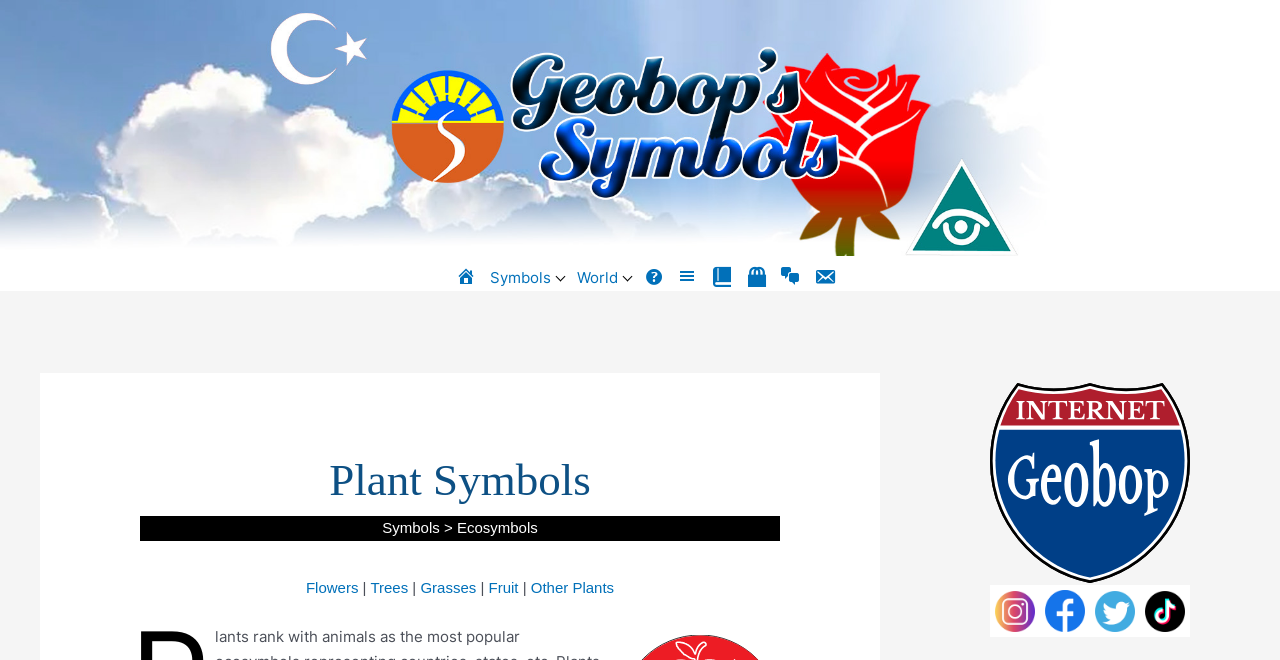Given the element description title="Home Page", identify the bounding box coordinates for the UI element on the webpage screenshot. The format should be (top-left x, top-left y, bottom-right x, bottom-right y), with values between 0 and 1.

[0.0, 0.179, 1.0, 0.204]